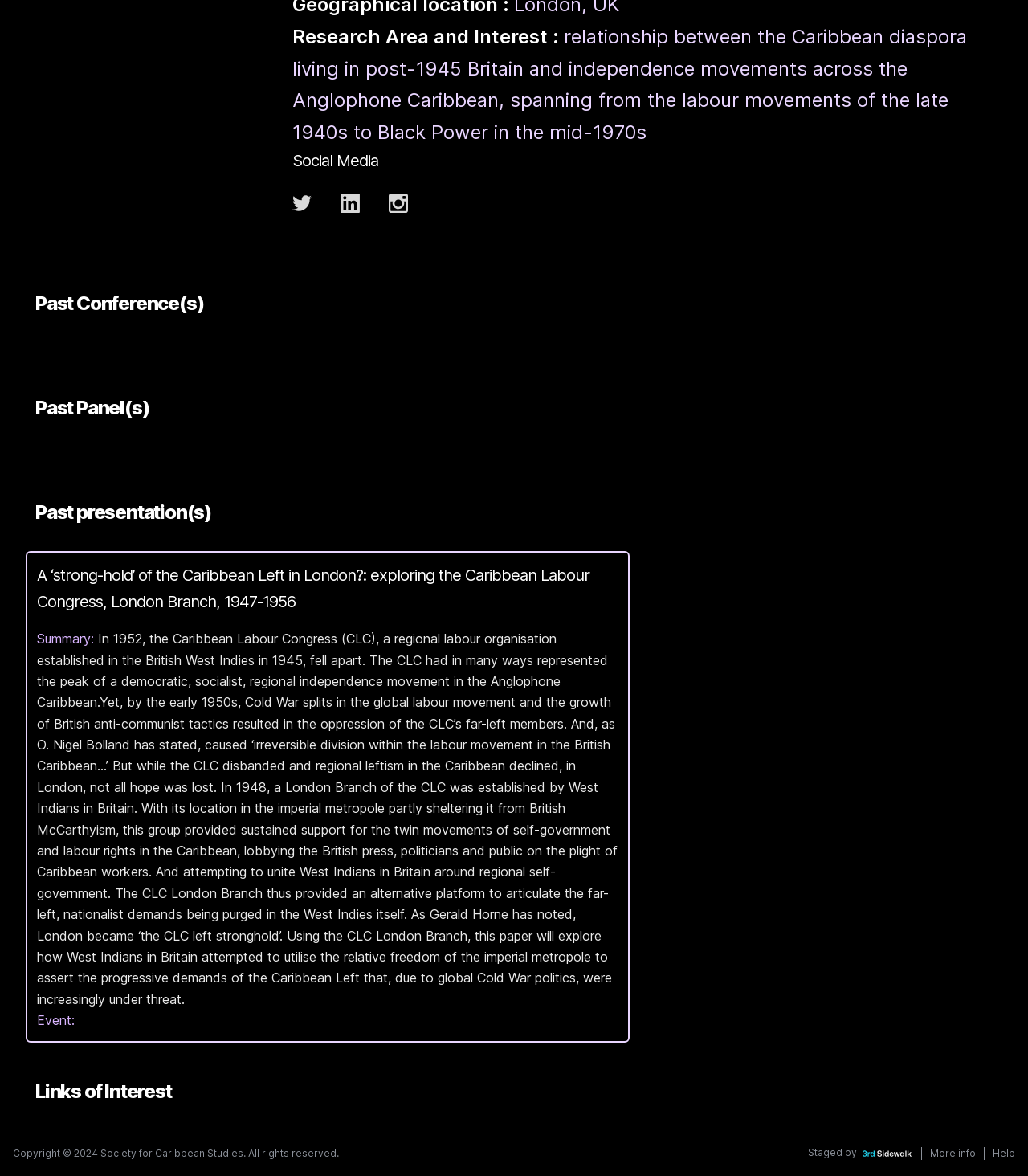Determine the bounding box for the UI element that matches this description: "Help".

[0.966, 0.975, 0.988, 0.985]